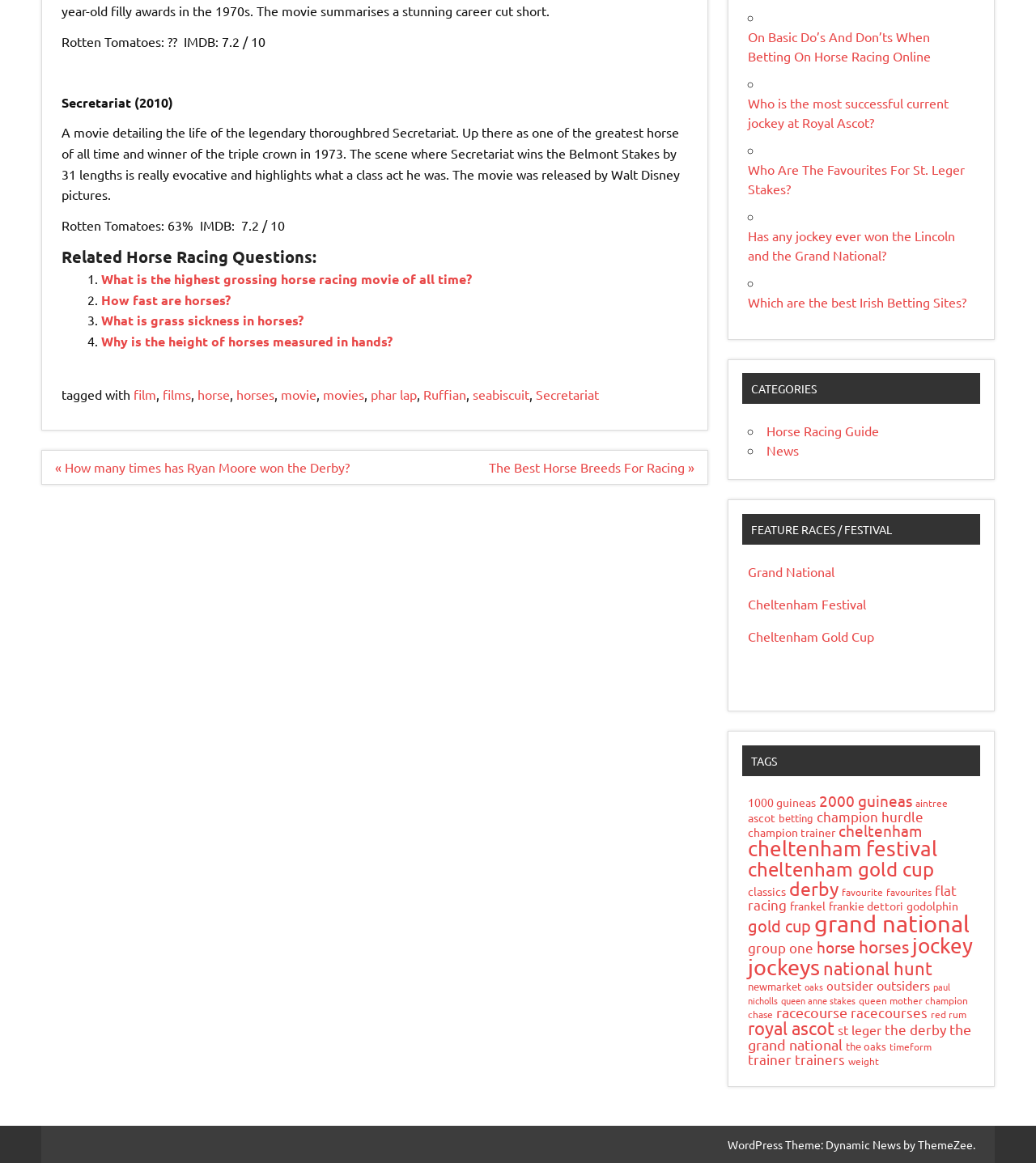Please specify the bounding box coordinates of the area that should be clicked to accomplish the following instruction: "View posts". The coordinates should consist of four float numbers between 0 and 1, i.e., [left, top, right, bottom].

[0.04, 0.387, 0.684, 0.417]